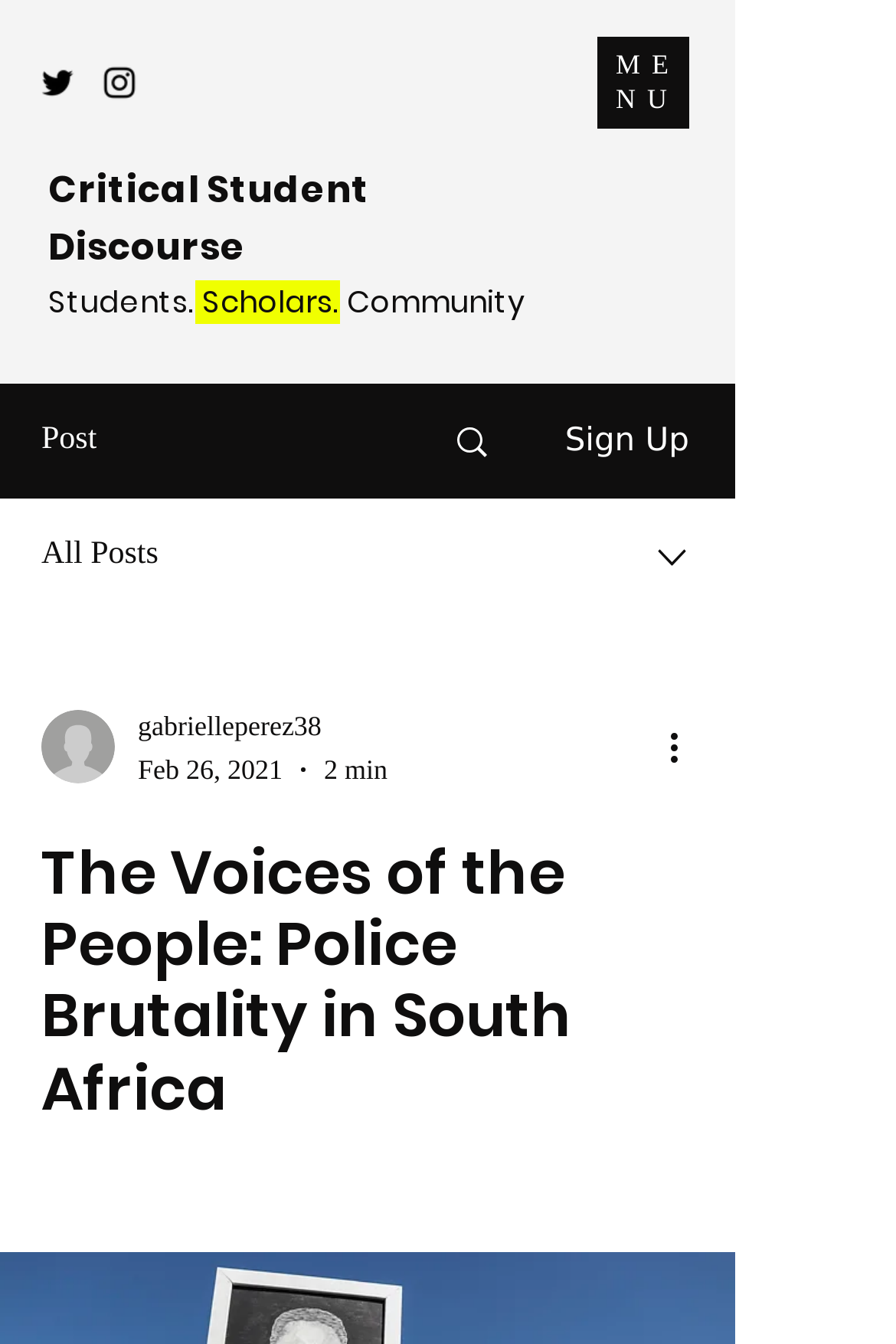Detail the features and information presented on the webpage.

This webpage appears to be a blog or article page, with a focus on social justice and activism. At the top, there is a navigation menu button on the right side, accompanied by two static text elements "ME" and "NU". Below this, there are three static text elements "Students.", "Scholars.", and " Community" arranged horizontally.

On the left side, there is a social bar with two icons, Black Twitter Icon and Black Instagram Icon, which are likely links to the website's social media profiles. Below this, there is a static text element "Post" and a link with an image, possibly a featured post or article.

On the right side, there is a sign-up button and a static text element "All Posts". Further down, there is a combobox with a writer's picture and a dropdown menu with options. The writer's picture is accompanied by the writer's name "gabrielleperez38", the date "Feb 26, 2021", and the reading time "2 min".

The main content of the page is a heading "The Voices of the People: Police Brutality in South Africa", which is likely the title of the article or blog post. Below this, there is a static text element with a tab character, possibly indicating the start of the article content.

Overall, the webpage has a simple and clean layout, with a focus on presenting the main article content and providing easy access to social media profiles and navigation menus.